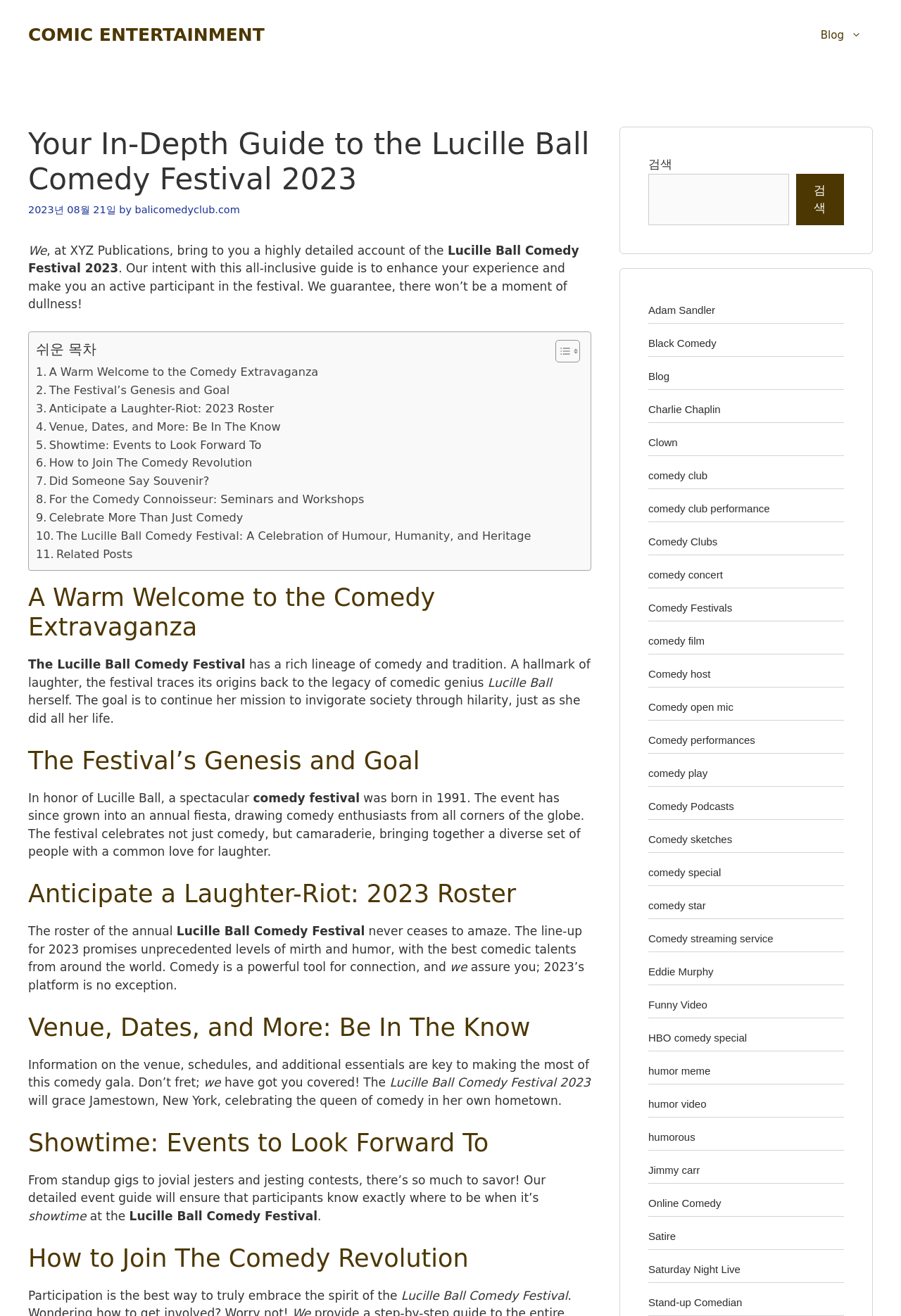Generate a comprehensive description of the contents of the webpage.

This webpage is a comprehensive guide to the Lucille Ball Comedy Festival 2023. At the top, there is a banner with the site's name, "COMIC ENTERTAINMENT", and a primary navigation menu with a link to the blog. Below the banner, there is a heading that reads "Your In-Depth Guide to the Lucille Ball Comedy Festival 2023" followed by a brief introduction to the festival.

The main content of the page is divided into sections, each with a heading and descriptive text. The sections include "A Warm Welcome to the Comedy Extravaganza", "The Festival’s Genesis and Goal", "Anticipate a Laughter-Riot: 2023 Roster", "Venue, Dates, and More: Be In The Know", "Showtime: Events to Look Forward To", "How to Join The Comedy Revolution", and more.

Each section provides detailed information about the festival, including its history, goals, and events. There are also links to related posts and a table of contents that allows users to navigate the page easily.

On the right side of the page, there is a complementary section with a search bar and links to various comedy-related topics, such as Adam Sandler, Black Comedy, and Comedy Clubs.